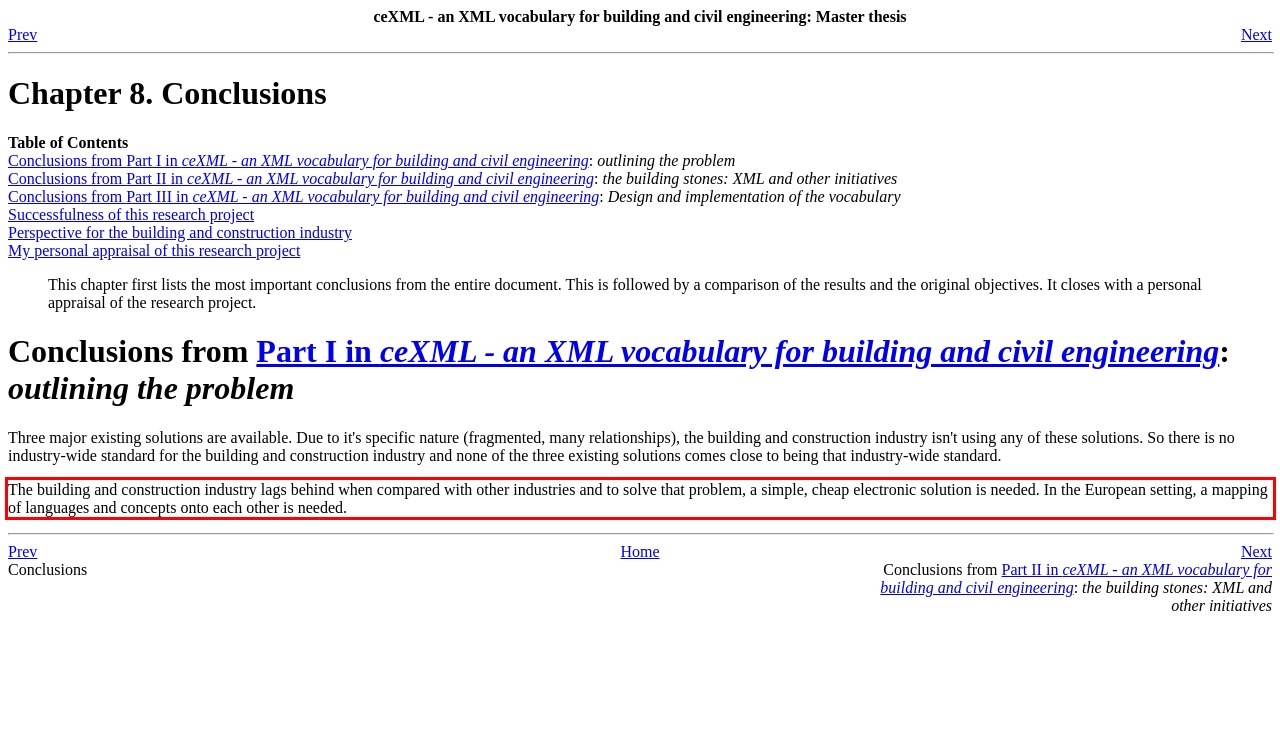Analyze the red bounding box in the provided webpage screenshot and generate the text content contained within.

The building and construction industry lags behind when compared with other industries and to solve that problem, a simple, cheap electronic solution is needed. In the European setting, a mapping of languages and concepts onto each other is needed.